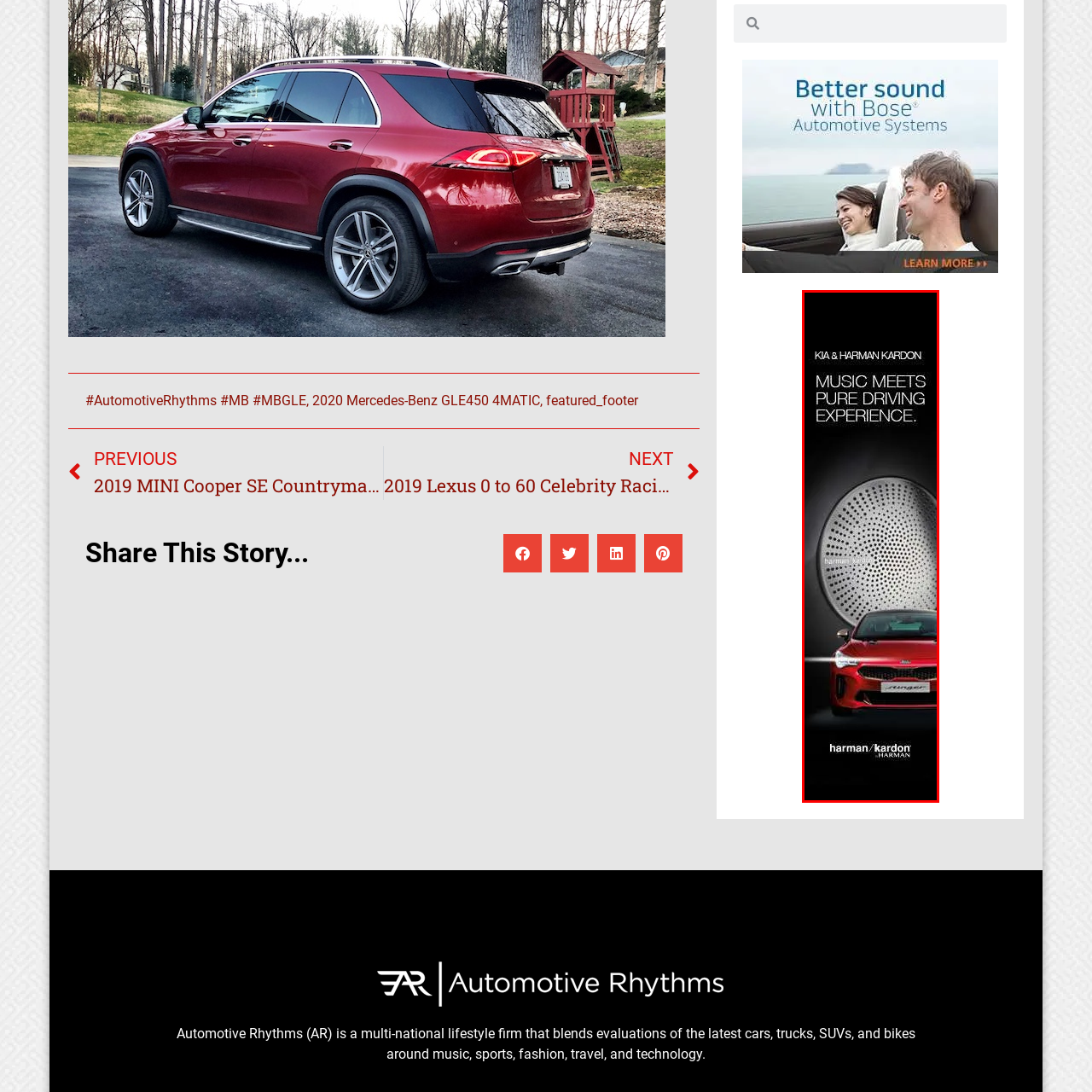What is emphasized by the bold caption?
Please examine the image highlighted within the red bounding box and respond to the question using a single word or phrase based on the image.

integration of high-quality audio